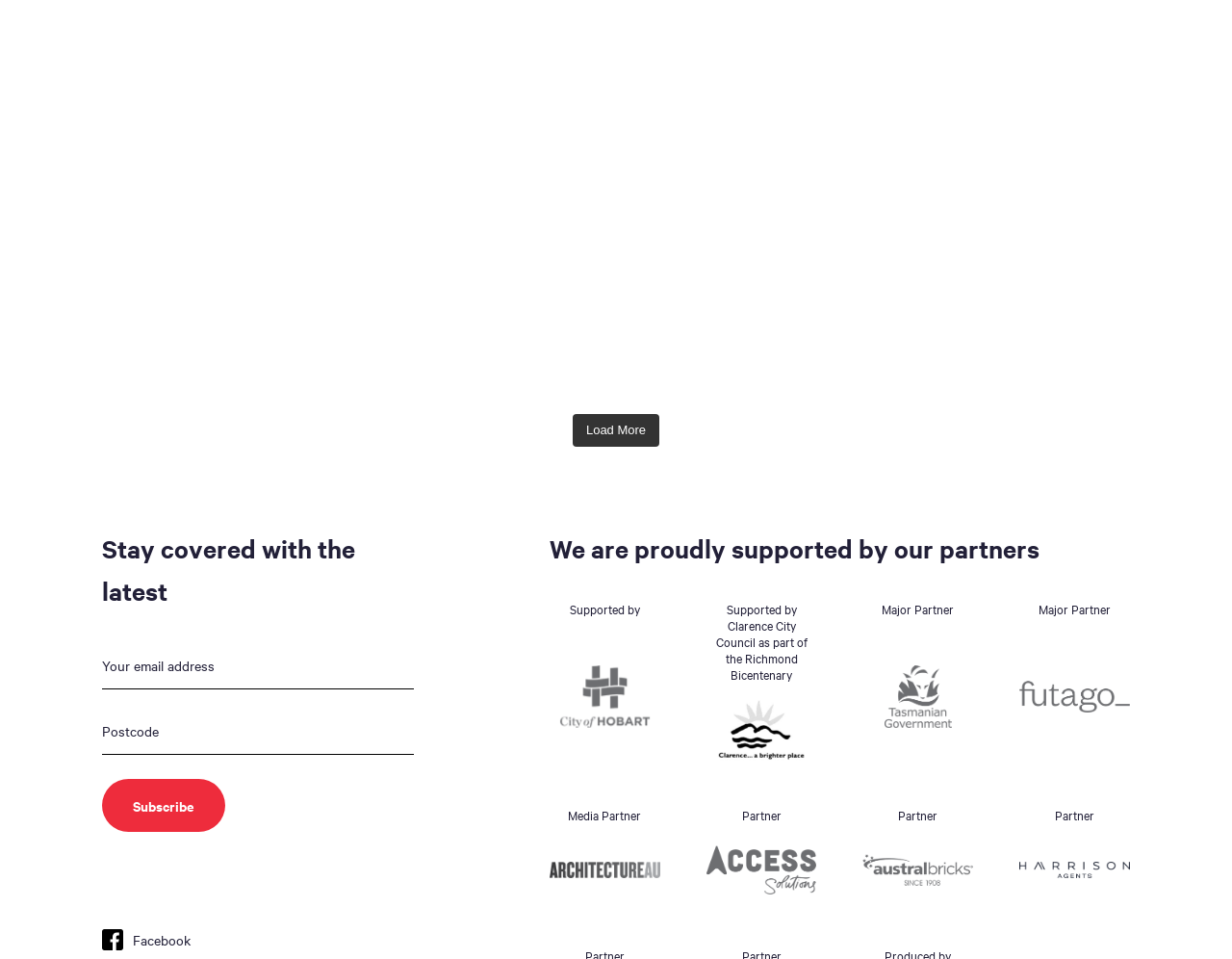Using the element description Website Design by CC Brooks, predict the bounding box coordinates for the UI element. Provide the coordinates in (top-left x, top-left y, bottom-right x, bottom-right y) format with values ranging from 0 to 1.

None